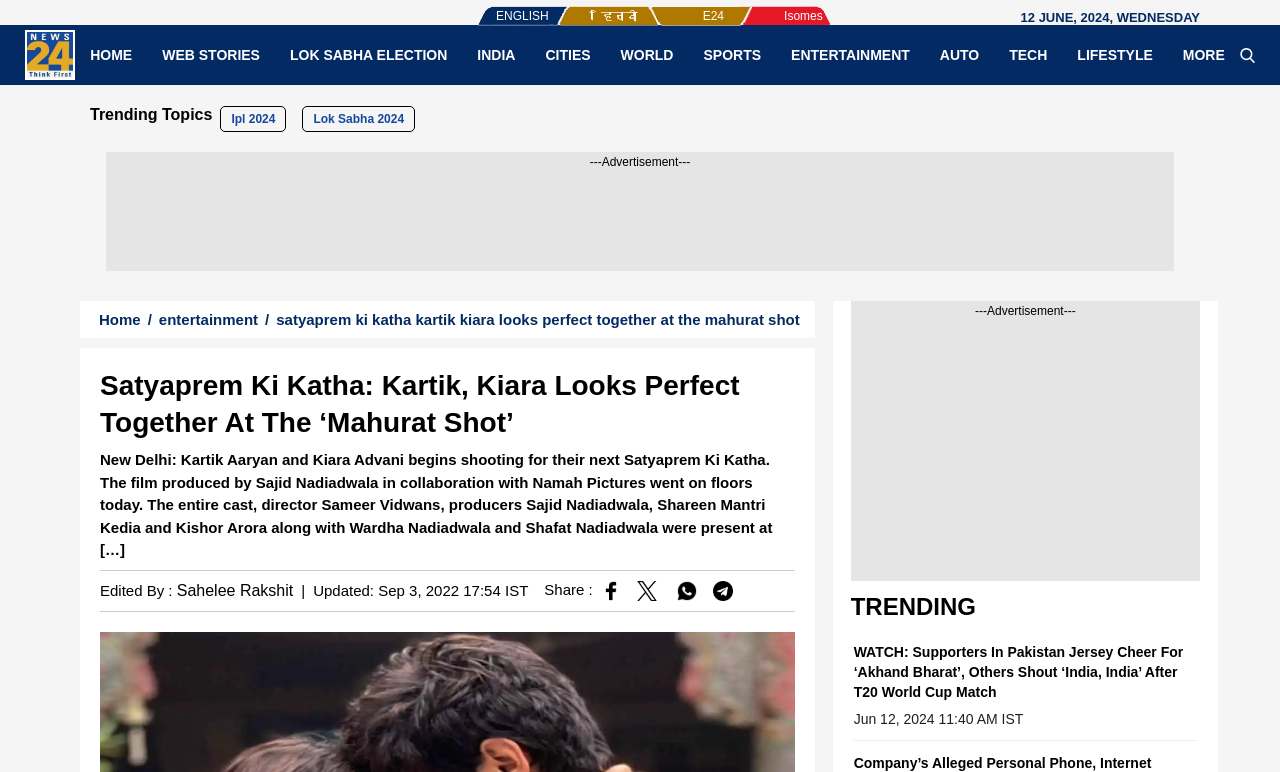What is the date of the news article?
Please use the image to provide an in-depth answer to the question.

I found the date of the news article by looking at the text 'Updated: Sep 3, 2022 17:54 IST' which is located at the bottom of the article.